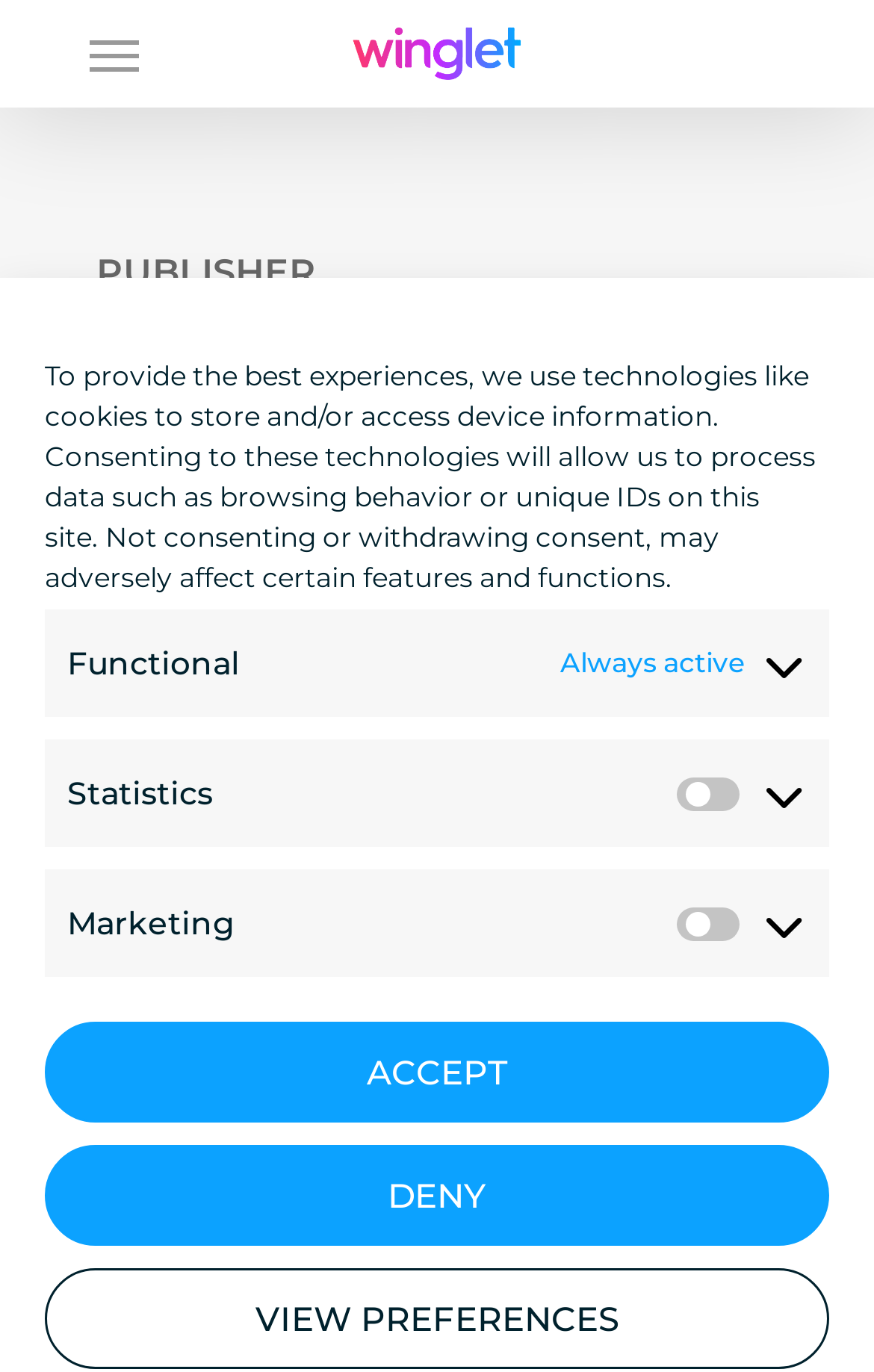What is the company registration number?
Please provide a comprehensive answer based on the details in the screenshot.

I found the answer by looking at the static text element with the text 'Registration No: HRB 236524 B' under the 'Navigation Menu' button, which contains the publisher's company information.